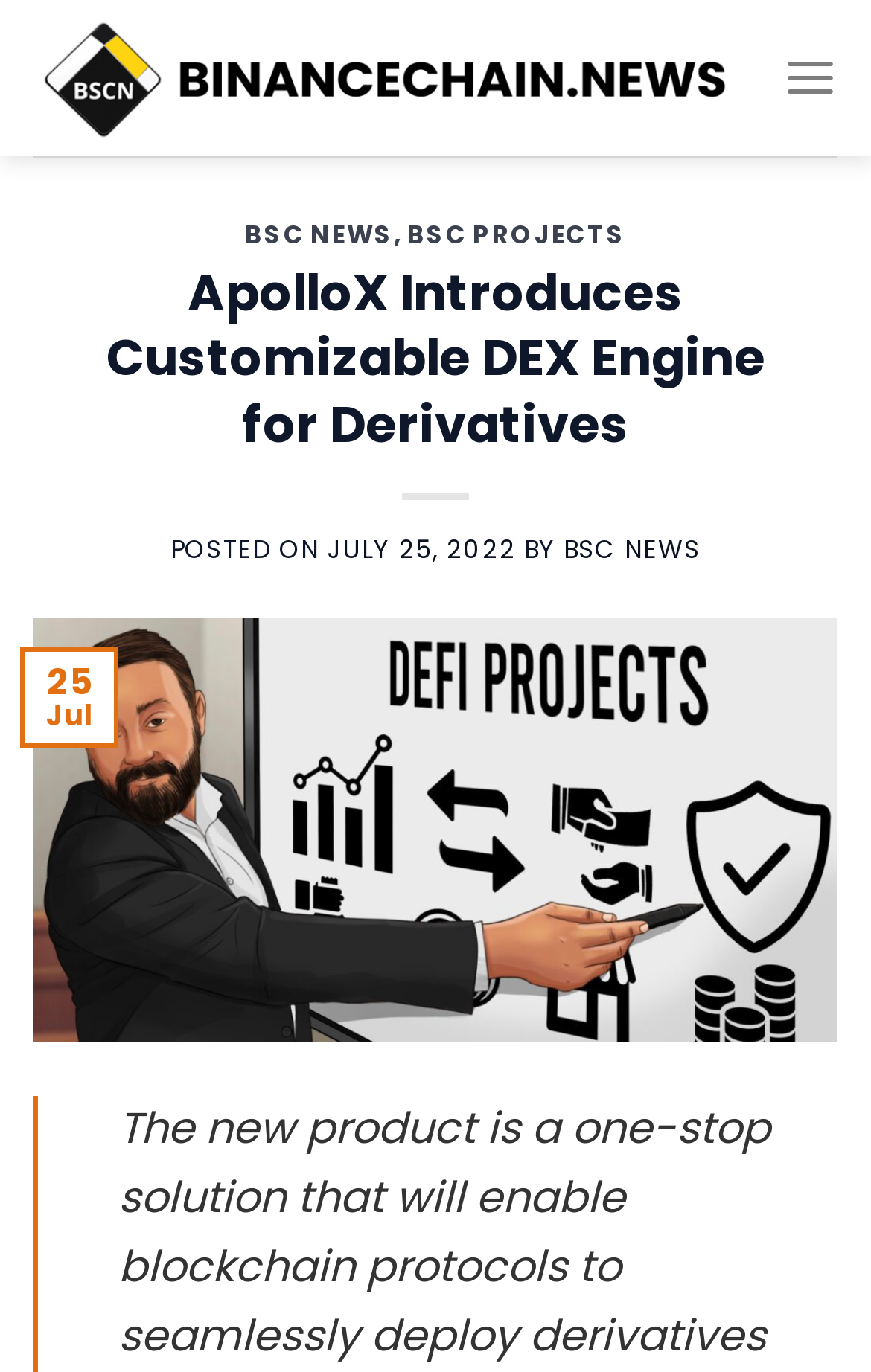What is the name of the blockchain protocol mentioned?
Answer the question with a single word or phrase by looking at the picture.

Binance Chain